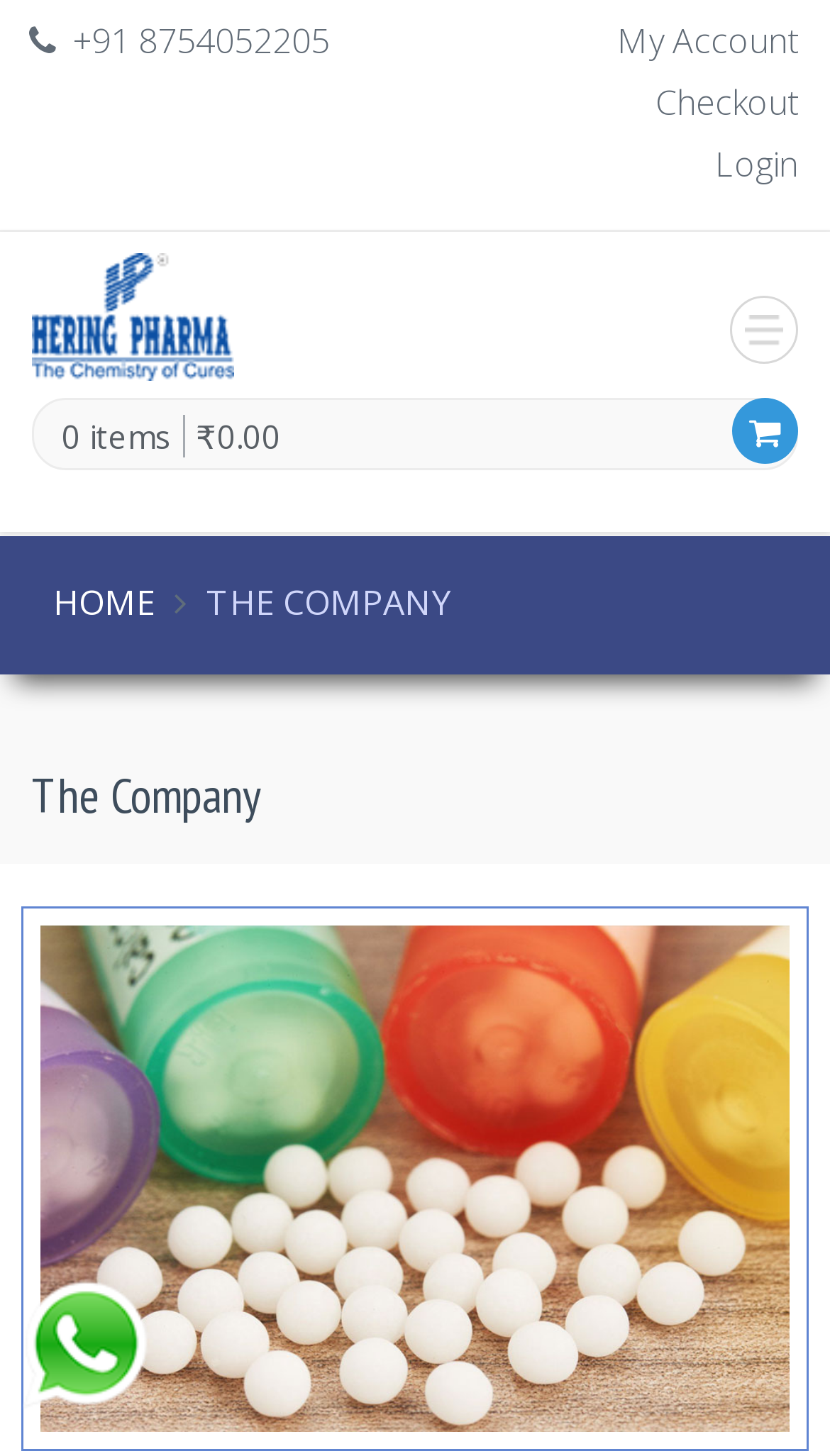What is the company name?
Answer the question with just one word or phrase using the image.

Hering Pharma